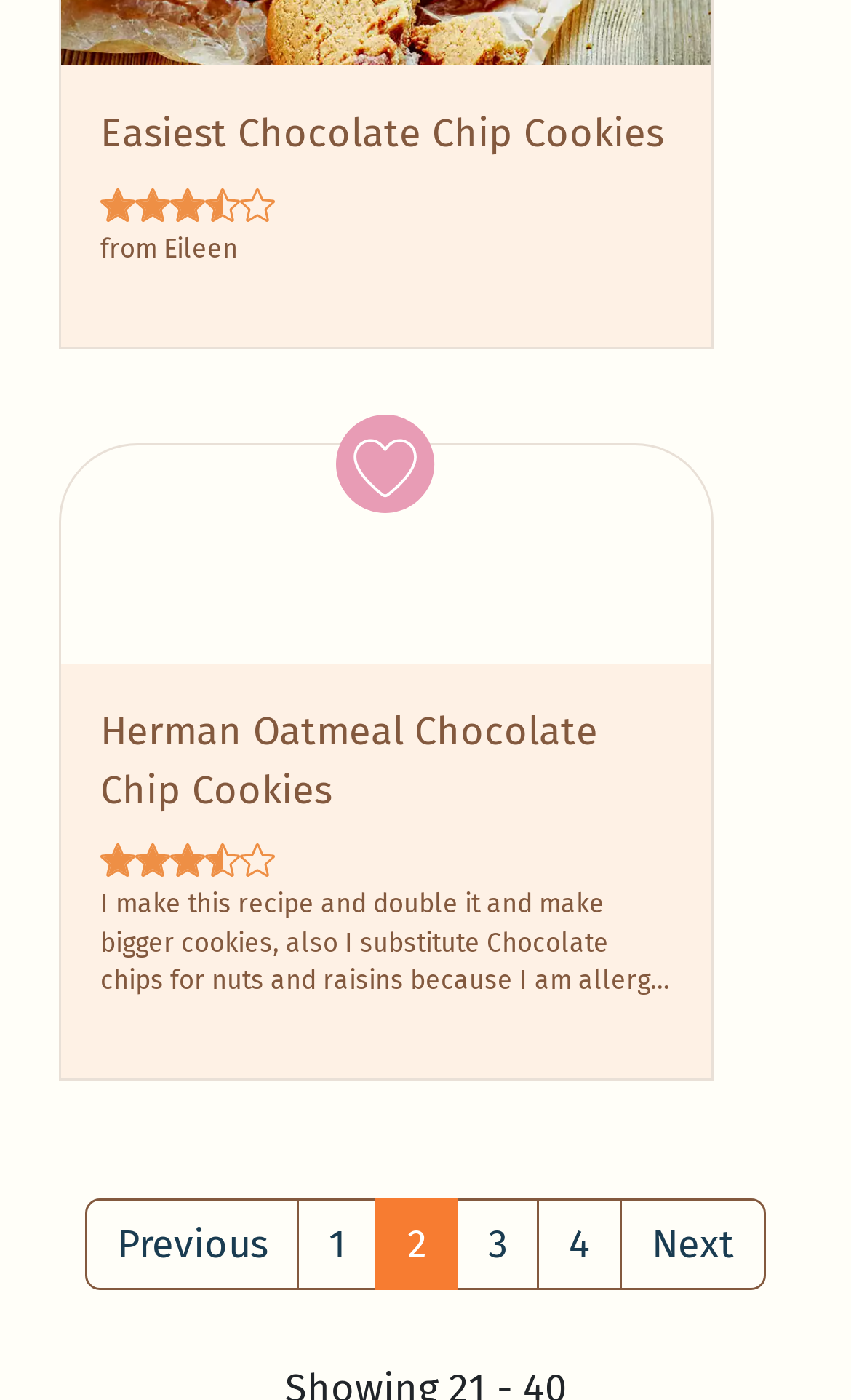What is the name of the second recipe?
Using the image, provide a detailed and thorough answer to the question.

I found the name of the second recipe by looking at the text above the image of the cookies. The text says 'Herman Oatmeal Chocolate Chip Cookies'.